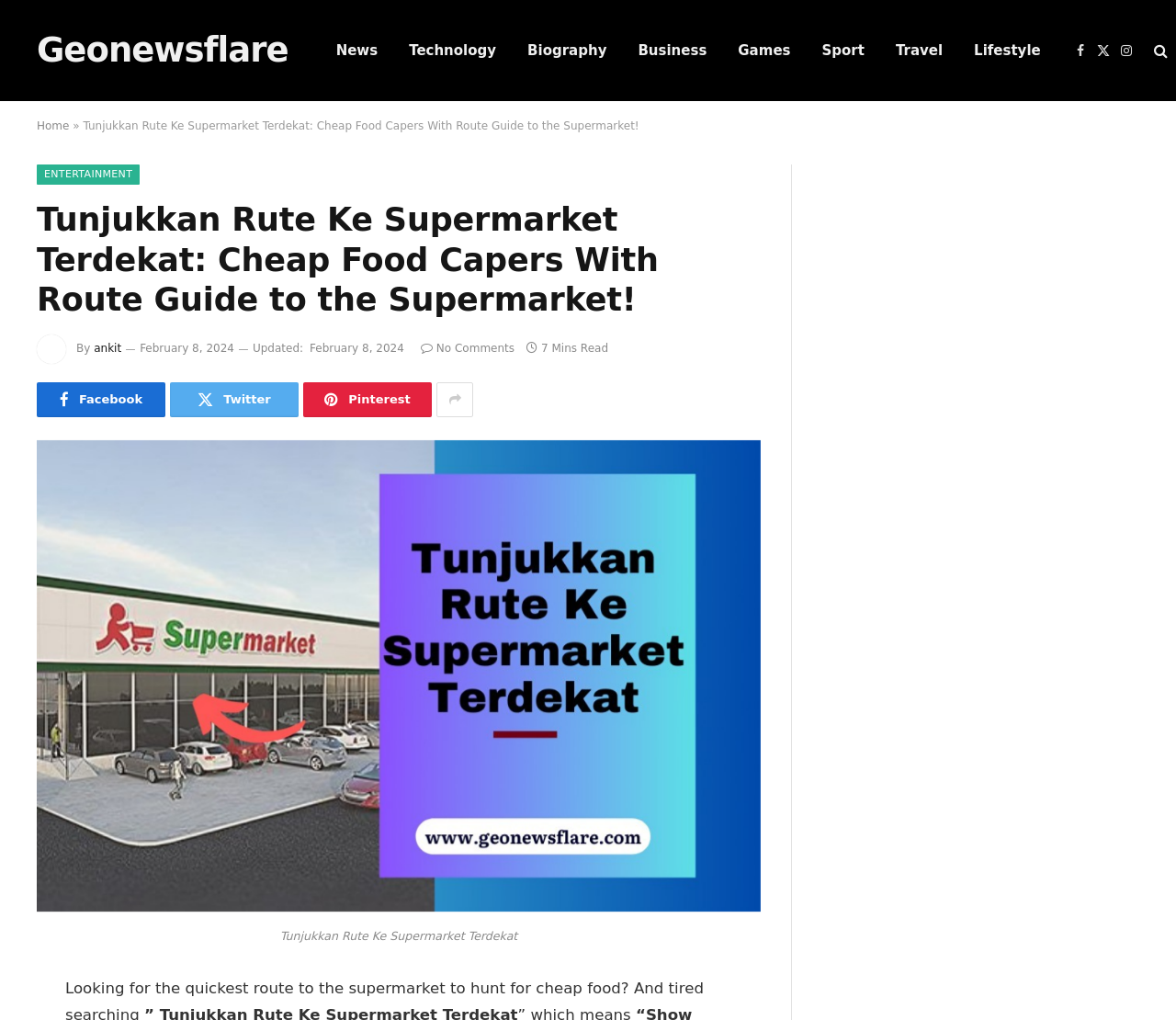How many minutes does it take to read the article?
Look at the webpage screenshot and answer the question with a detailed explanation.

The reading time of the article can be found below the main heading of the article. The text '7 Mins Read' indicates that it takes 7 minutes to read the article.